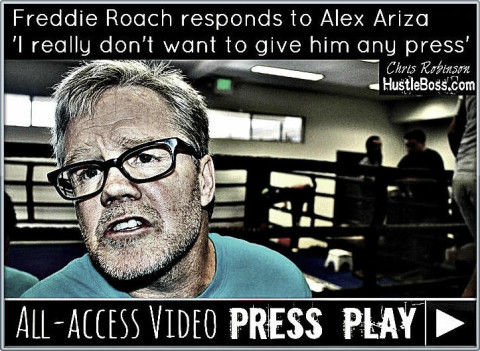Based on the image, please elaborate on the answer to the following question:
What is the background of the photograph?

The photograph captures Roach in a training environment, with a gym backdrop and other figures slightly blurred in the background, suggesting an active training session.